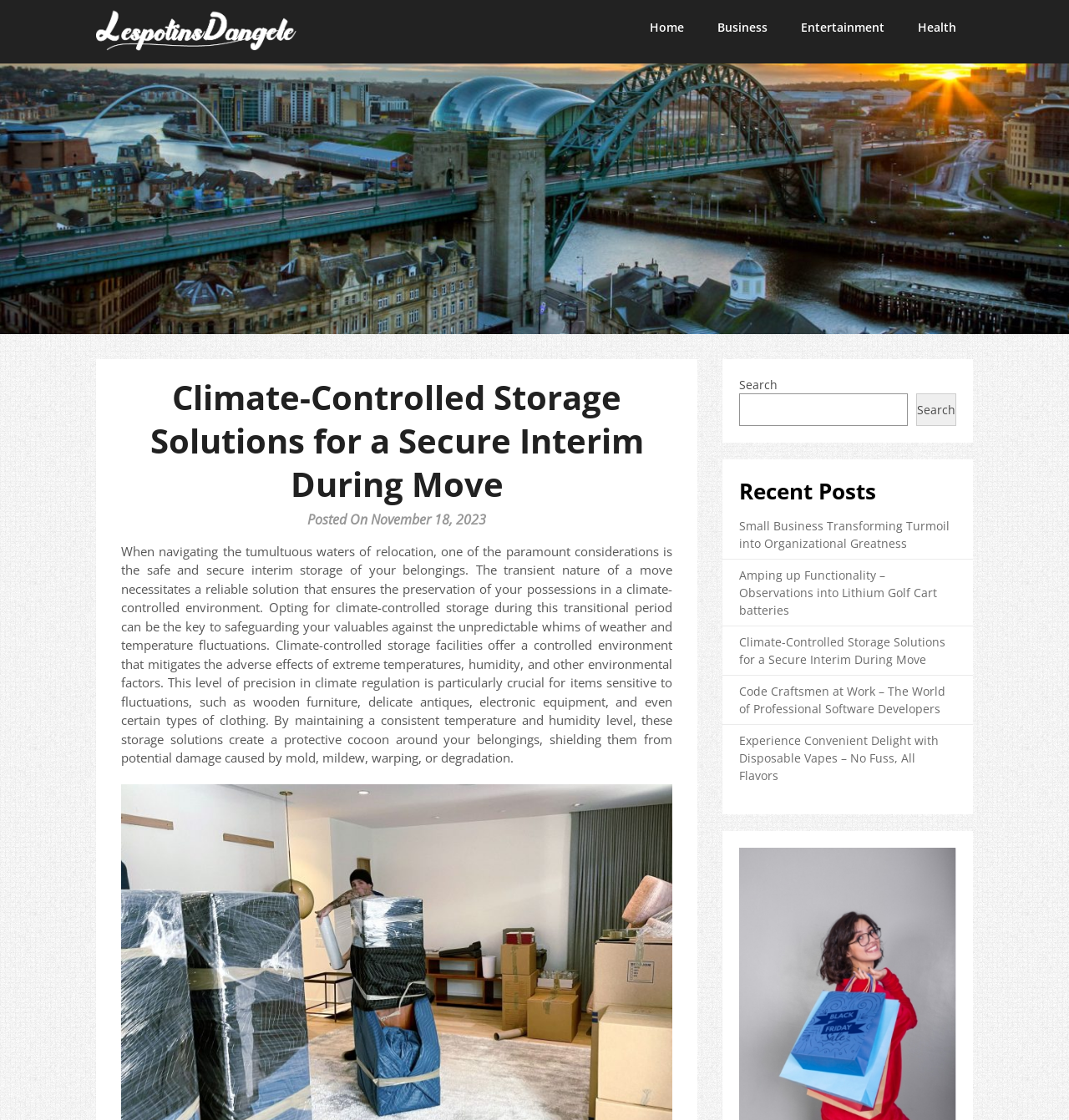What is the purpose of climate-controlled storage?
Respond to the question with a single word or phrase according to the image.

Protect belongings